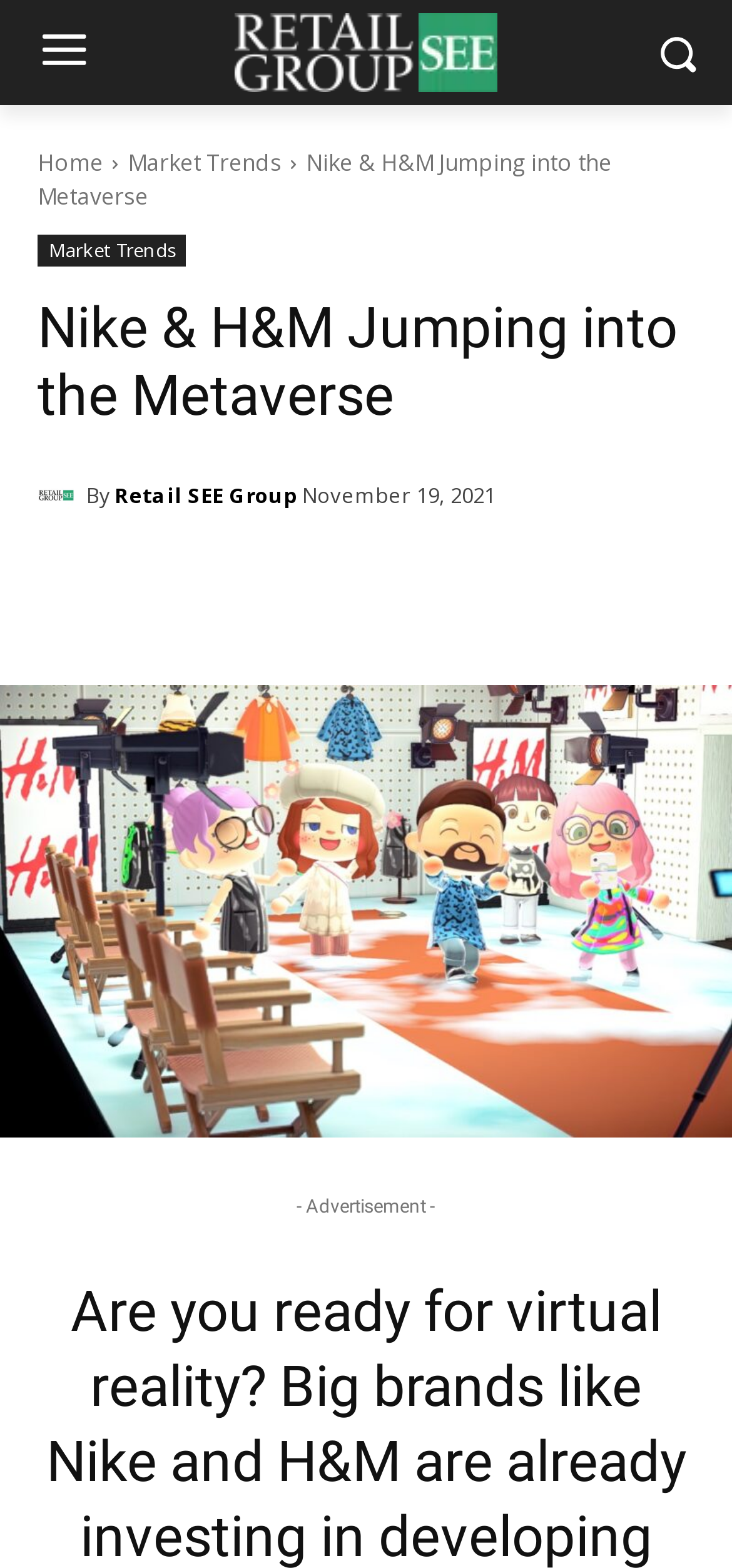Determine the bounding box coordinates of the clickable area required to perform the following instruction: "read the article". The coordinates should be represented as four float numbers between 0 and 1: [left, top, right, bottom].

[0.0, 0.437, 1.0, 0.725]